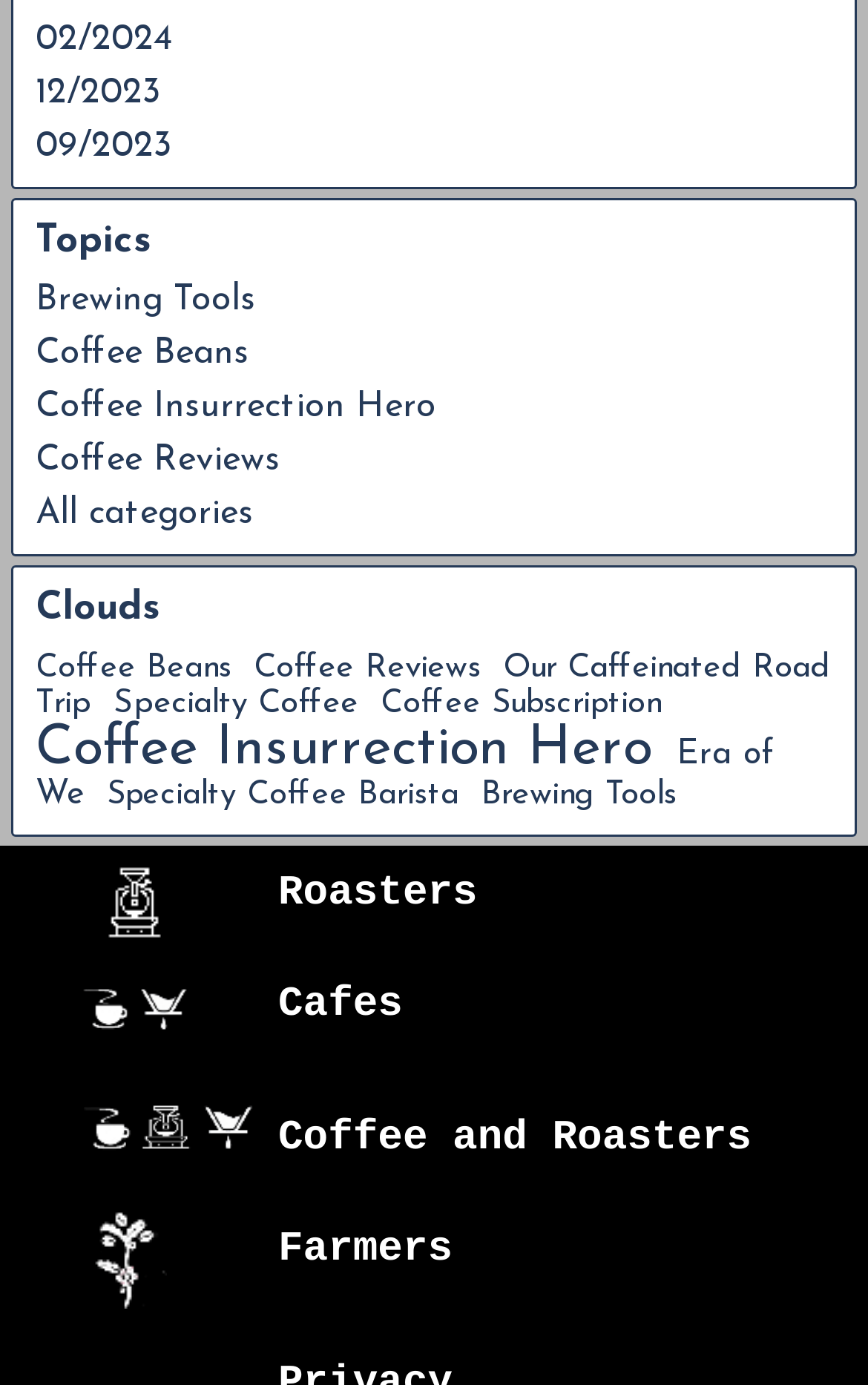Please provide a one-word or phrase answer to the question: 
How many images are there on the webpage?

4